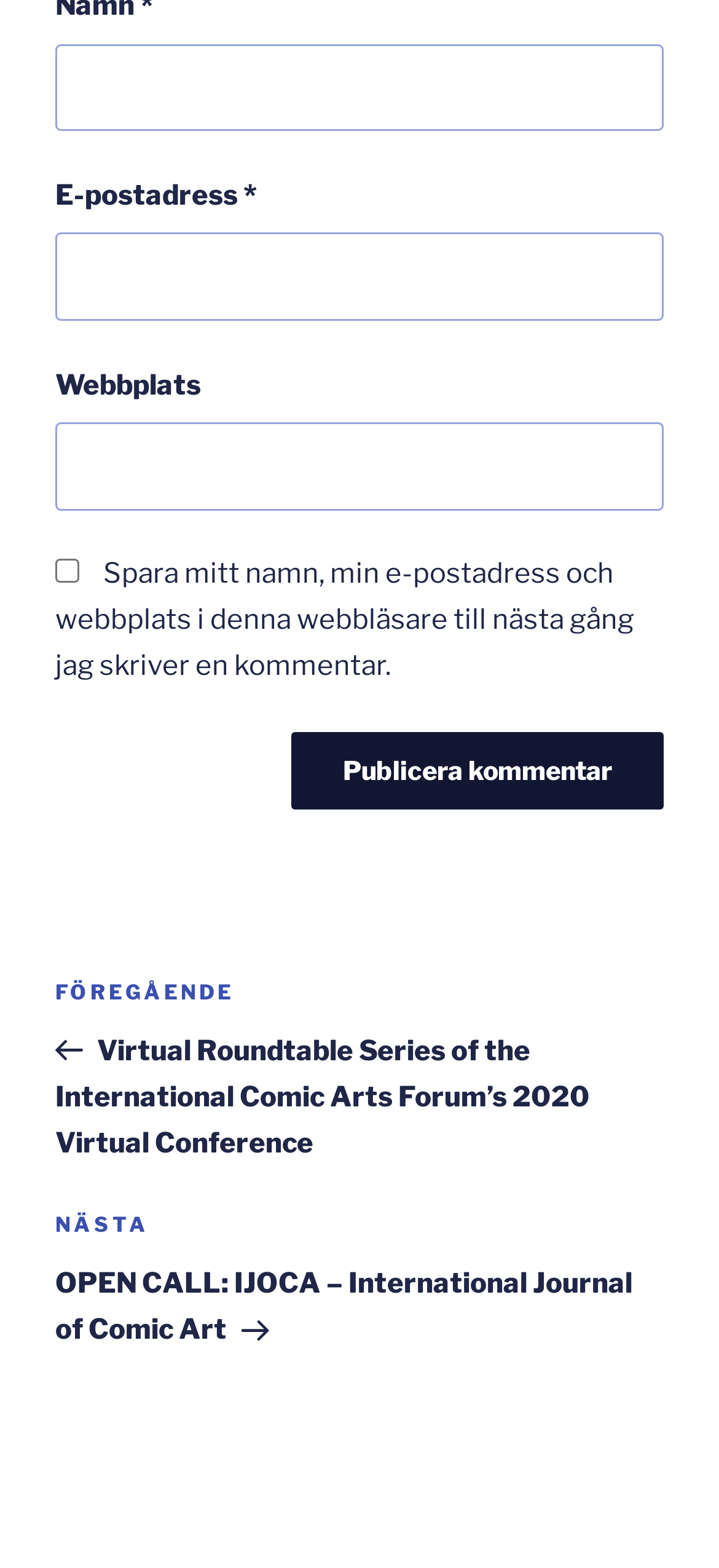Give a short answer using one word or phrase for the question:
What is the title of the navigation section?

Inläggsnavigering